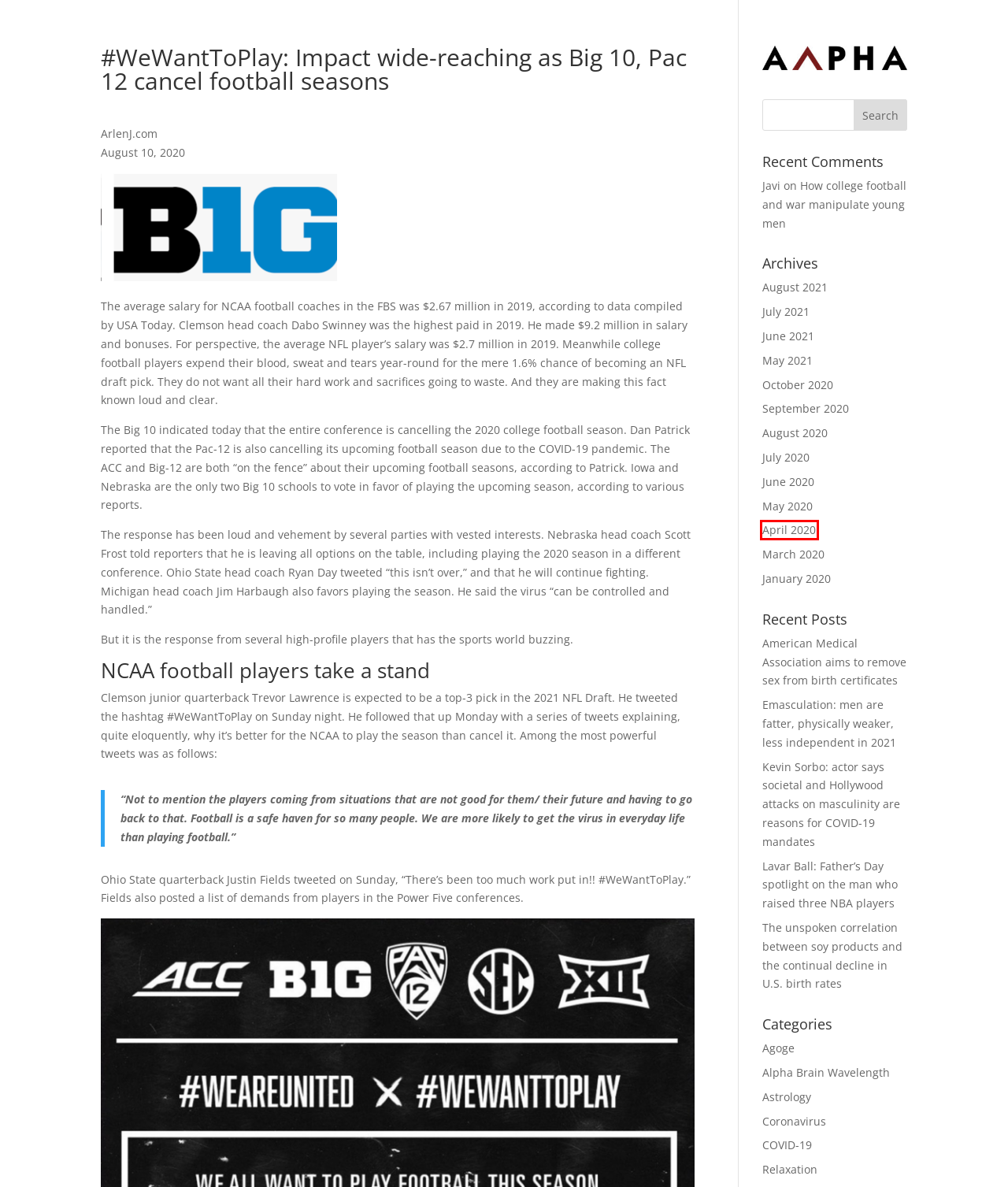Examine the screenshot of the webpage, which has a red bounding box around a UI element. Select the webpage description that best fits the new webpage after the element inside the red bounding box is clicked. Here are the choices:
A. Coronavirus Archives - Arlen J
B. April 2020 - Arlen J
C. August 2021 - Arlen J
D. May 2021 - Arlen J
E. March 2020 - Arlen J
F. Relaxation Archives - Arlen J
G. June 2021 - Arlen J
H. August 2020 - Arlen J

B